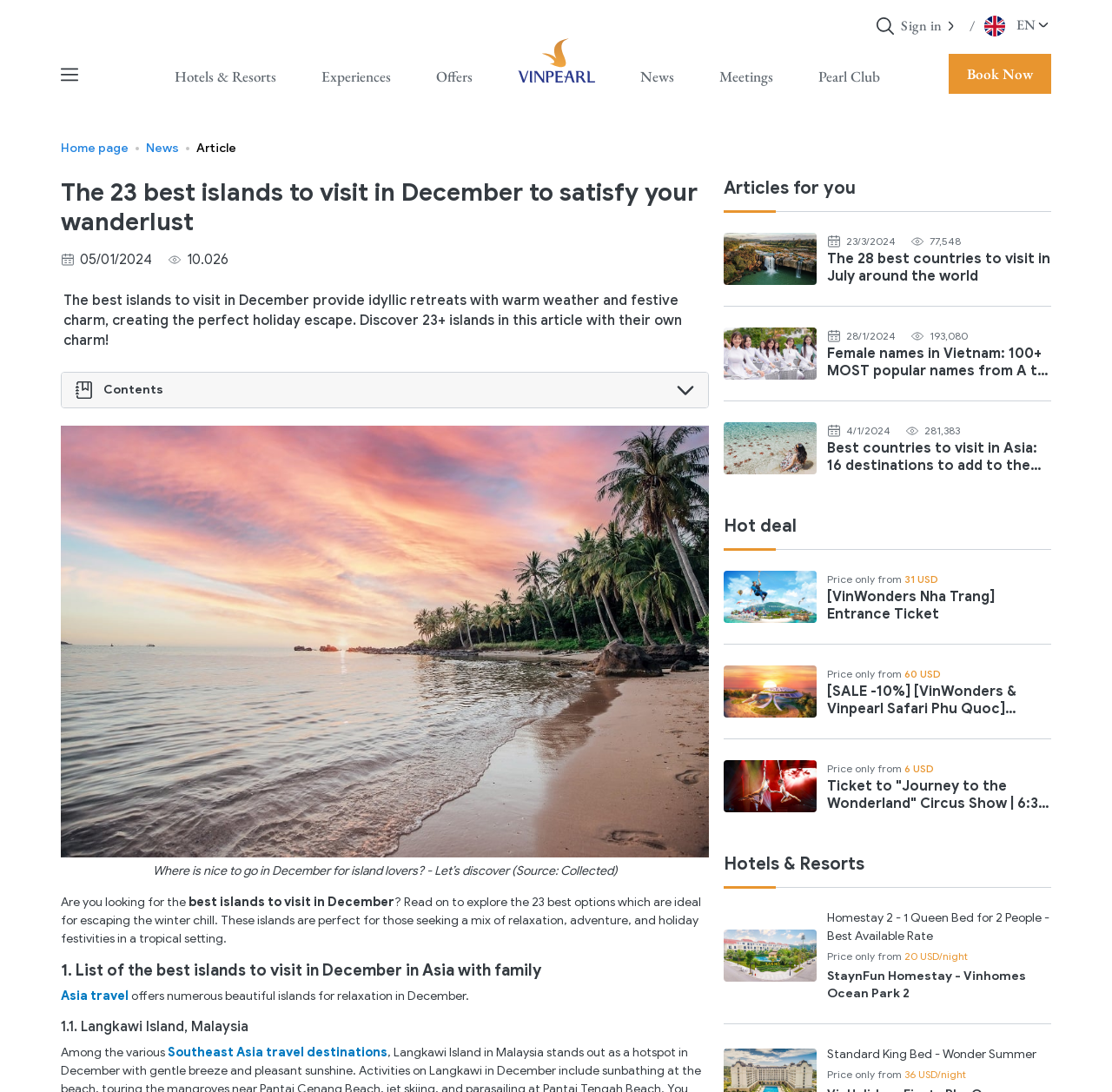Please determine the bounding box coordinates for the UI element described as: "name="gbs-search" placeholder="Enter search keywords"".

[0.097, 0.461, 0.838, 0.501]